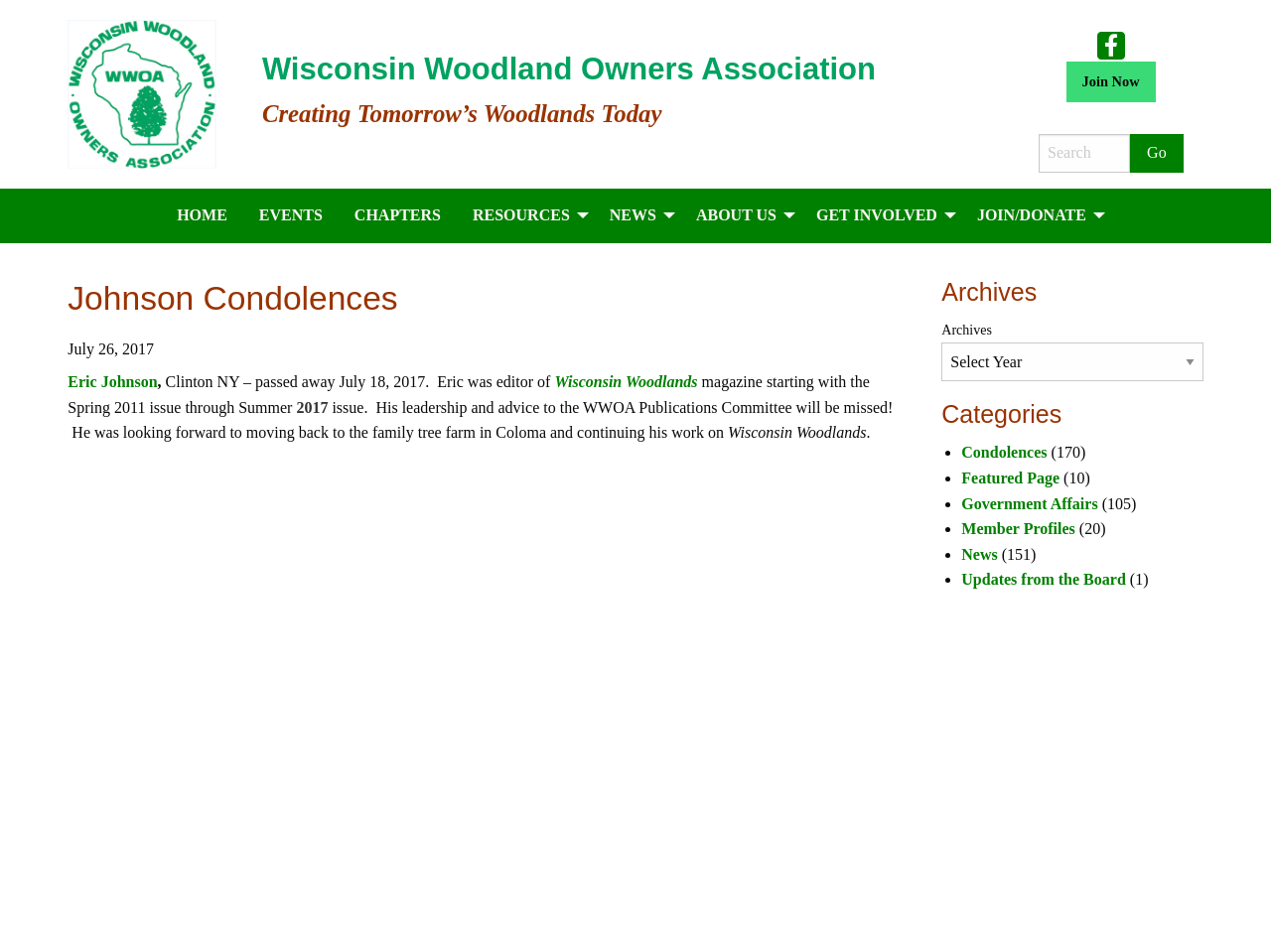Identify the bounding box coordinates of the clickable region required to complete the instruction: "Select an archive". The coordinates should be given as four float numbers within the range of 0 and 1, i.e., [left, top, right, bottom].

[0.741, 0.36, 0.947, 0.401]